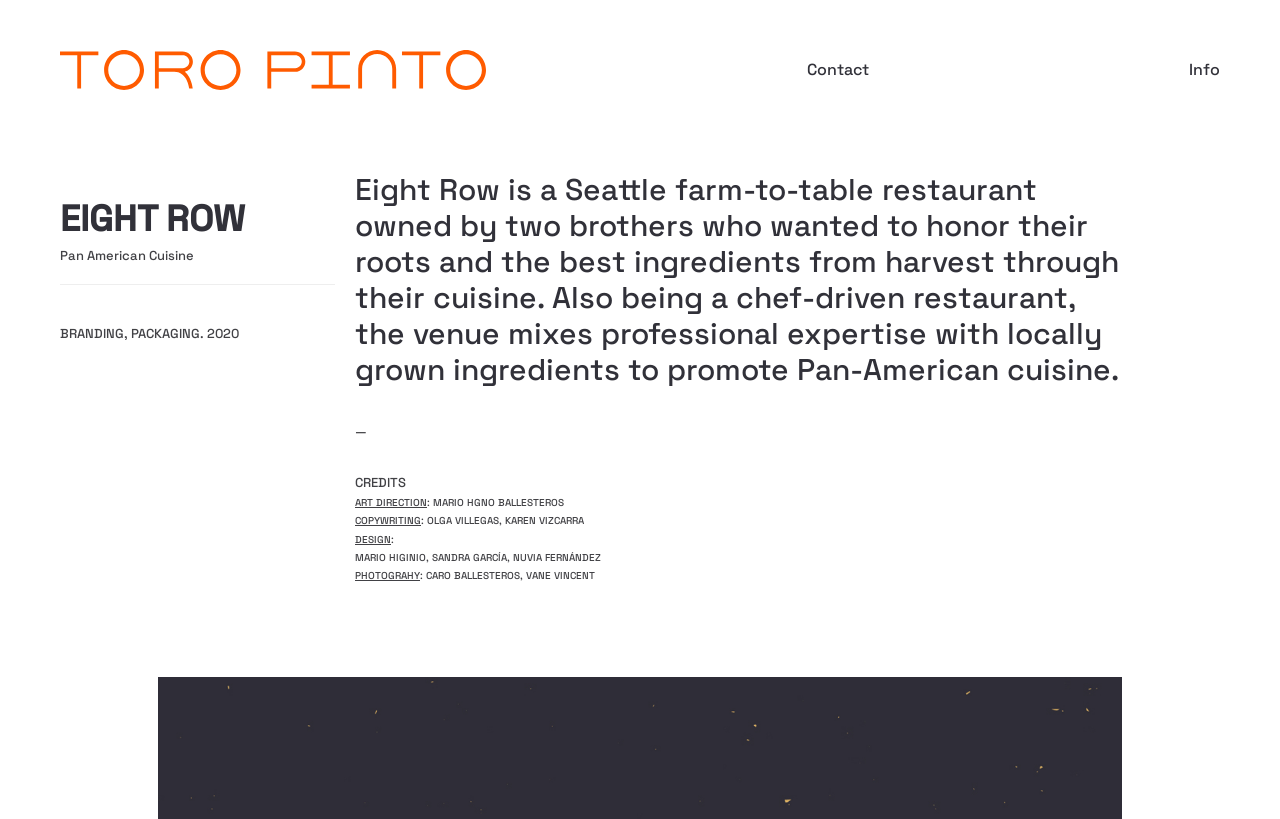What is the name of the art director?
Refer to the image and give a detailed answer to the query.

I looked at the StaticText elements under the 'CREDITS' section and found the name 'MARIO HGNO BALLESTEROS' listed as the art director.